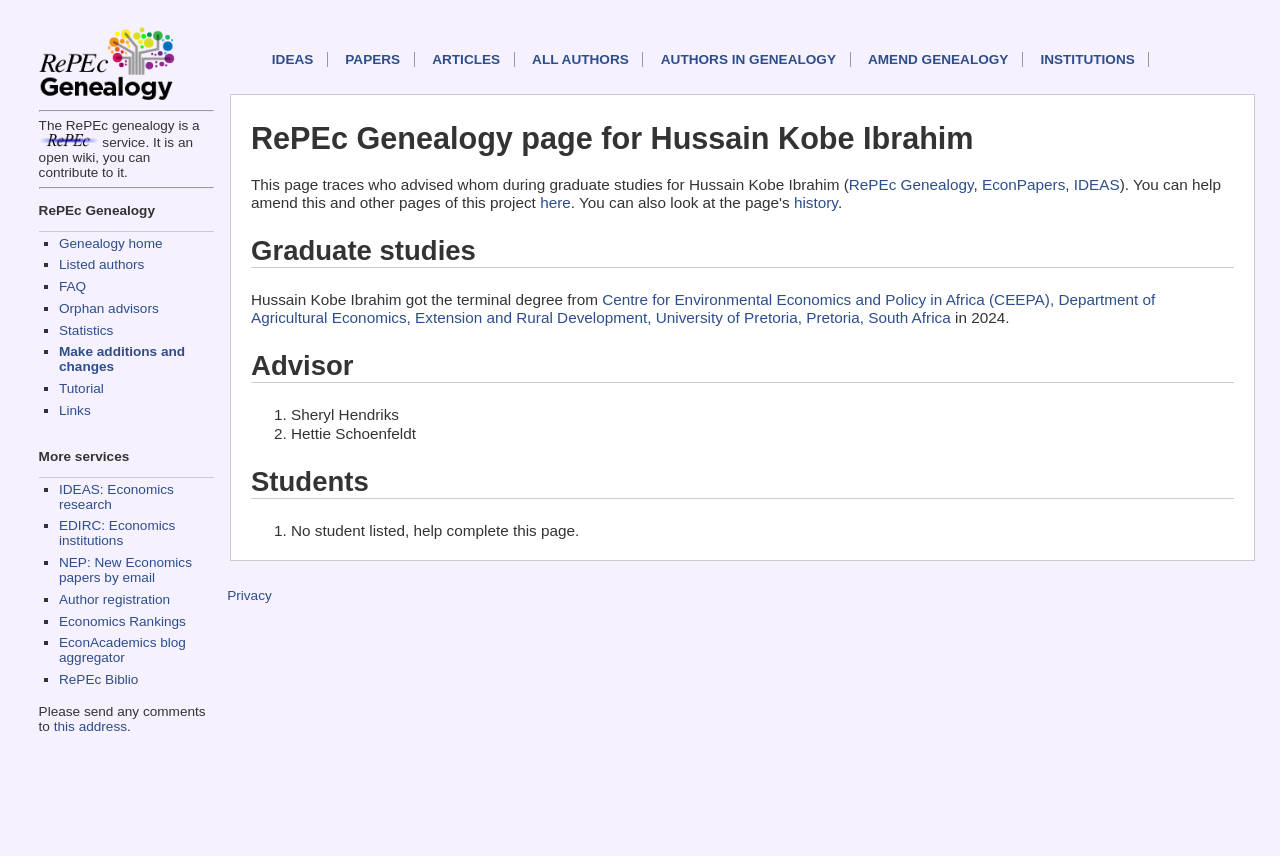How many students are listed on this page?
Using the information from the image, provide a comprehensive answer to the question.

This answer can be obtained by reading the section 'Students' on the page, which states 'No student listed, help complete this page.', indicating that there are no students listed on this page.